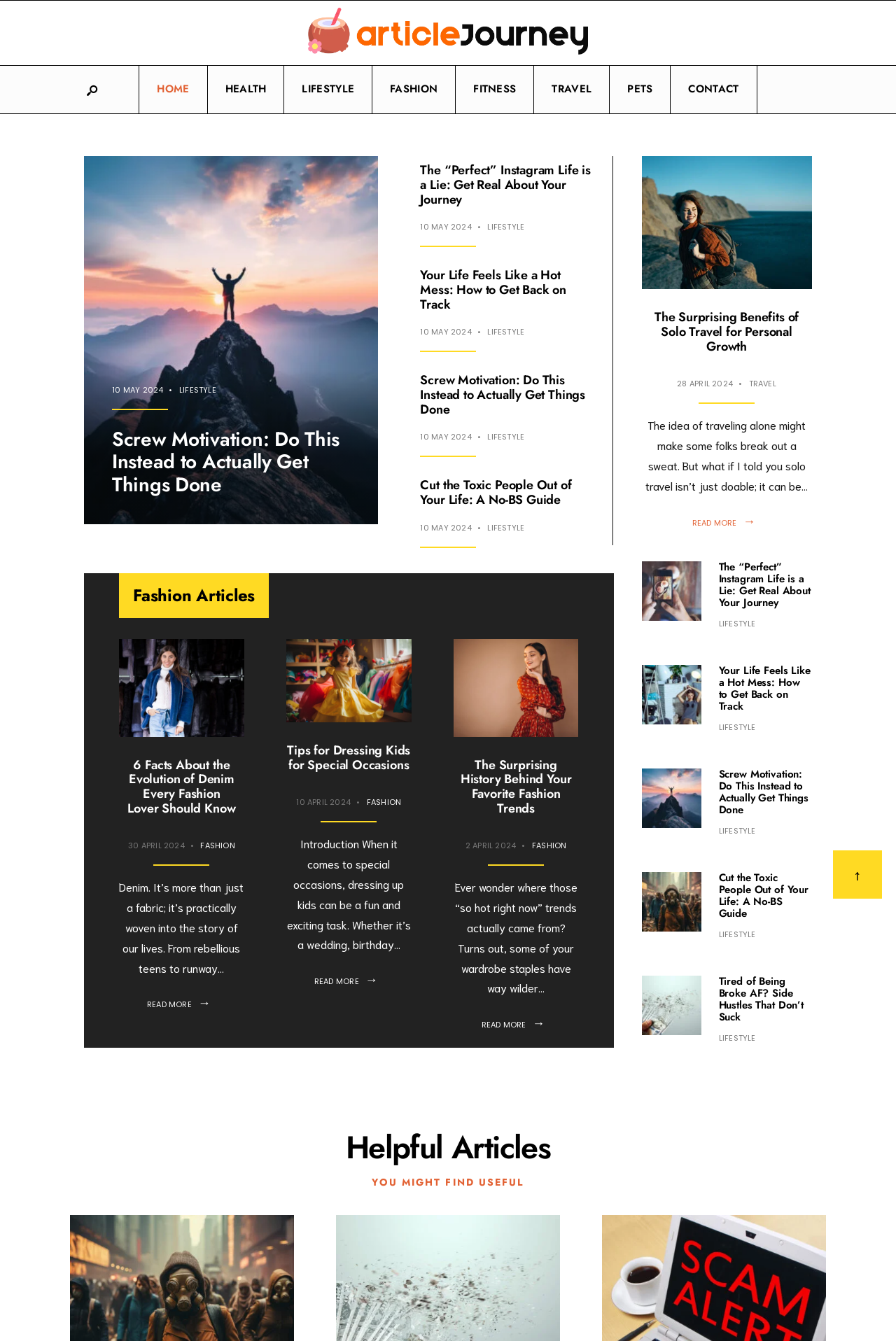What is the category of the article 'The Surprising Benefits of Solo Travel for Personal Growth'?
Please respond to the question with a detailed and well-explained answer.

The article 'The Surprising Benefits of Solo Travel for Personal Growth' is categorized under the 'Travel' section, as indicated by the link 'TRAVEL' next to the article title.